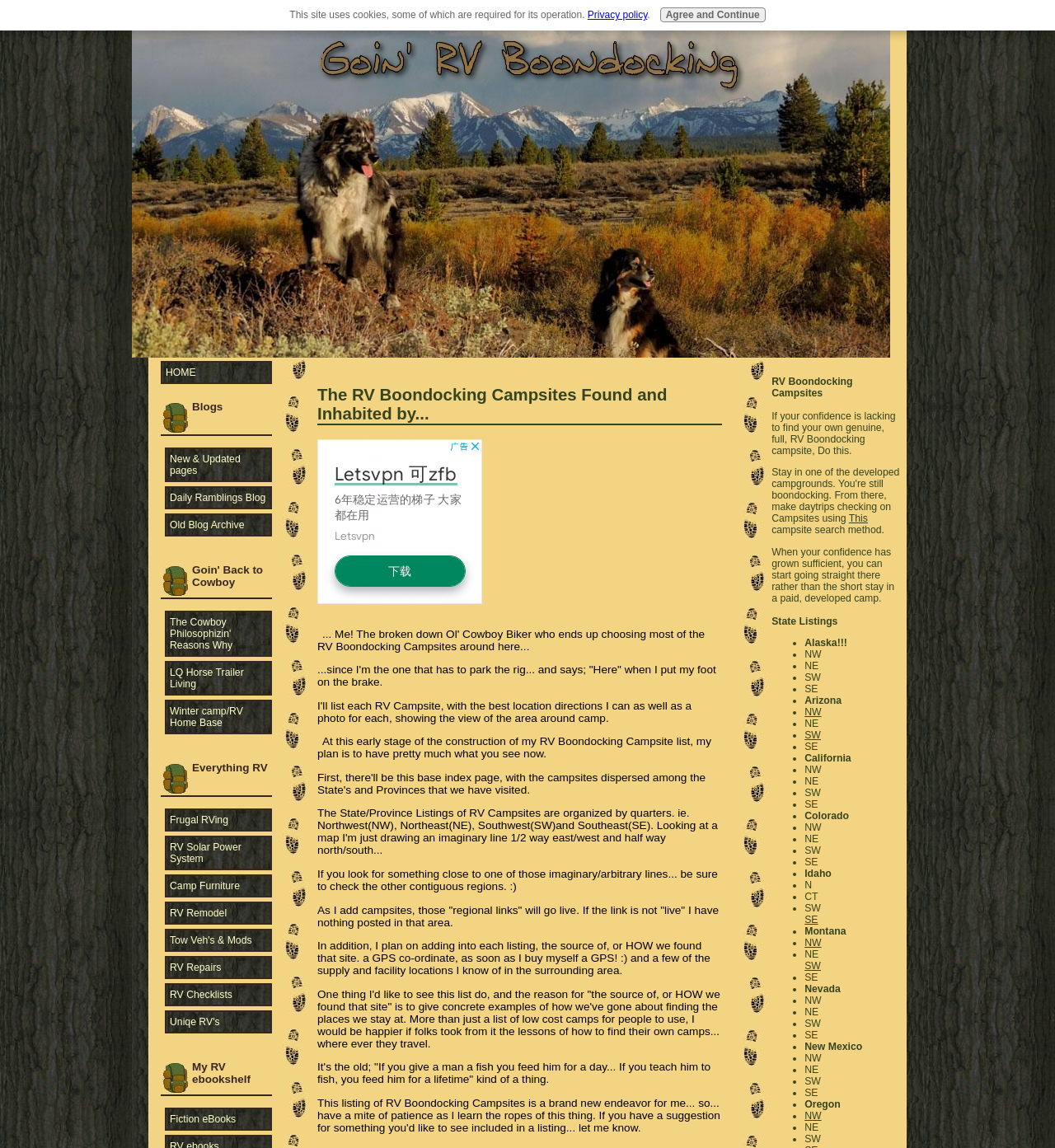Can you provide the bounding box coordinates for the element that should be clicked to implement the instruction: "Visit the 'Arizona' campsite"?

[0.763, 0.605, 0.798, 0.615]